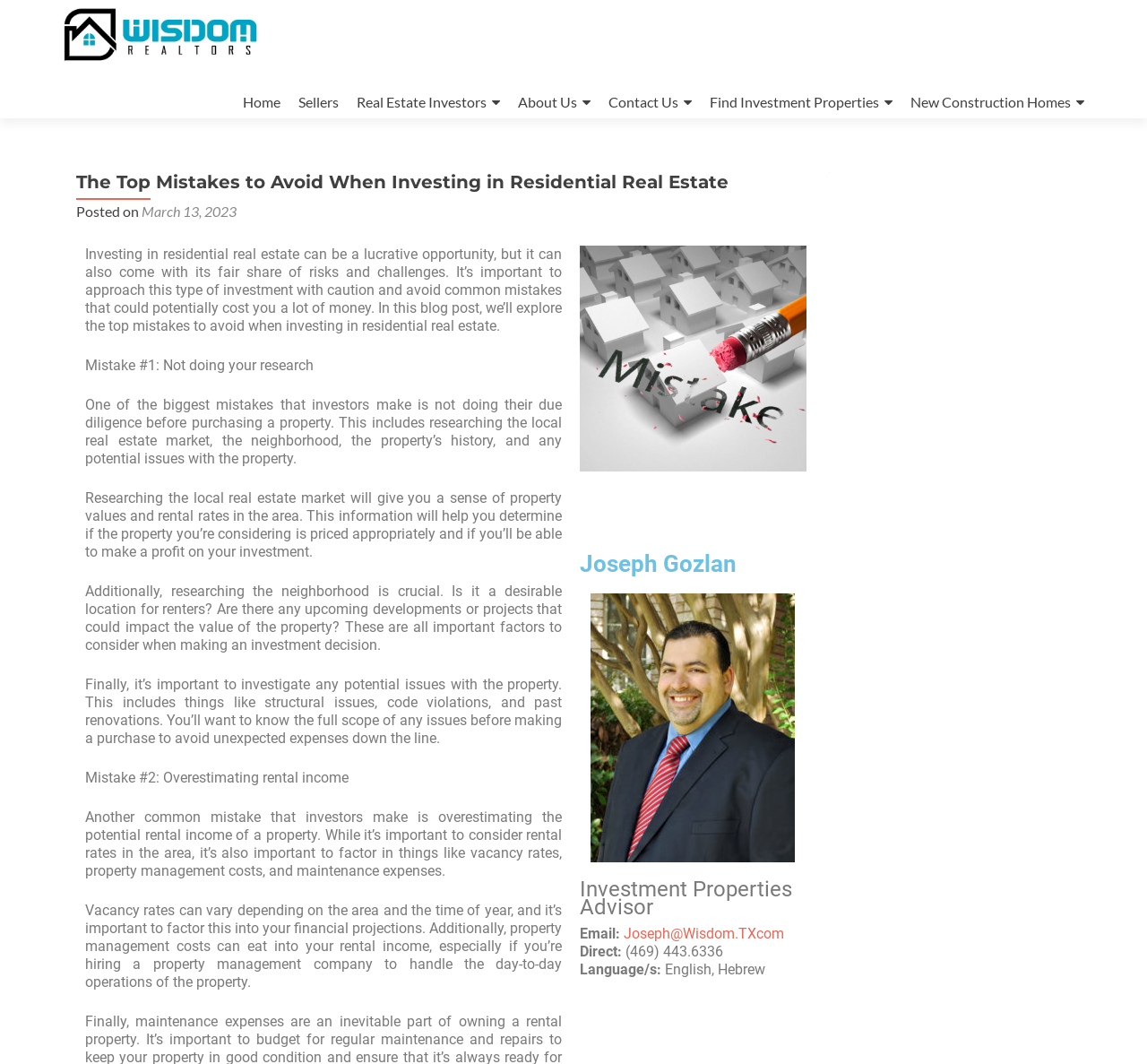Please identify the coordinates of the bounding box for the clickable region that will accomplish this instruction: "Email Joseph Gozlan".

[0.544, 0.869, 0.684, 0.885]